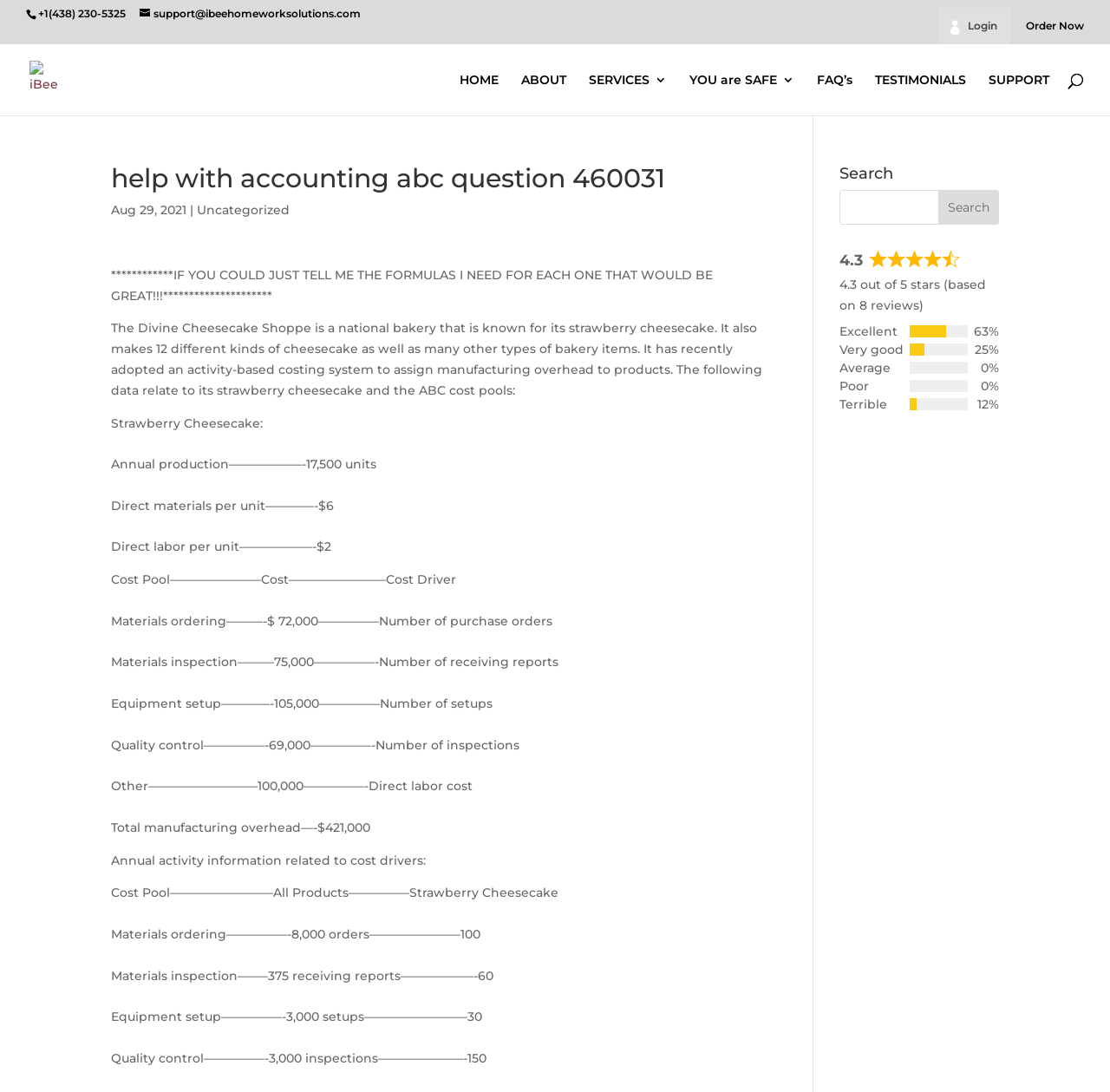Based on the image, give a detailed response to the question: What is the total manufacturing overhead of The Divine Cheesecake Shoppe?

The total manufacturing overhead of The Divine Cheesecake Shoppe can be found in the problem statement, which lists the various cost pools and their corresponding costs, adding up to a total of $421,000.